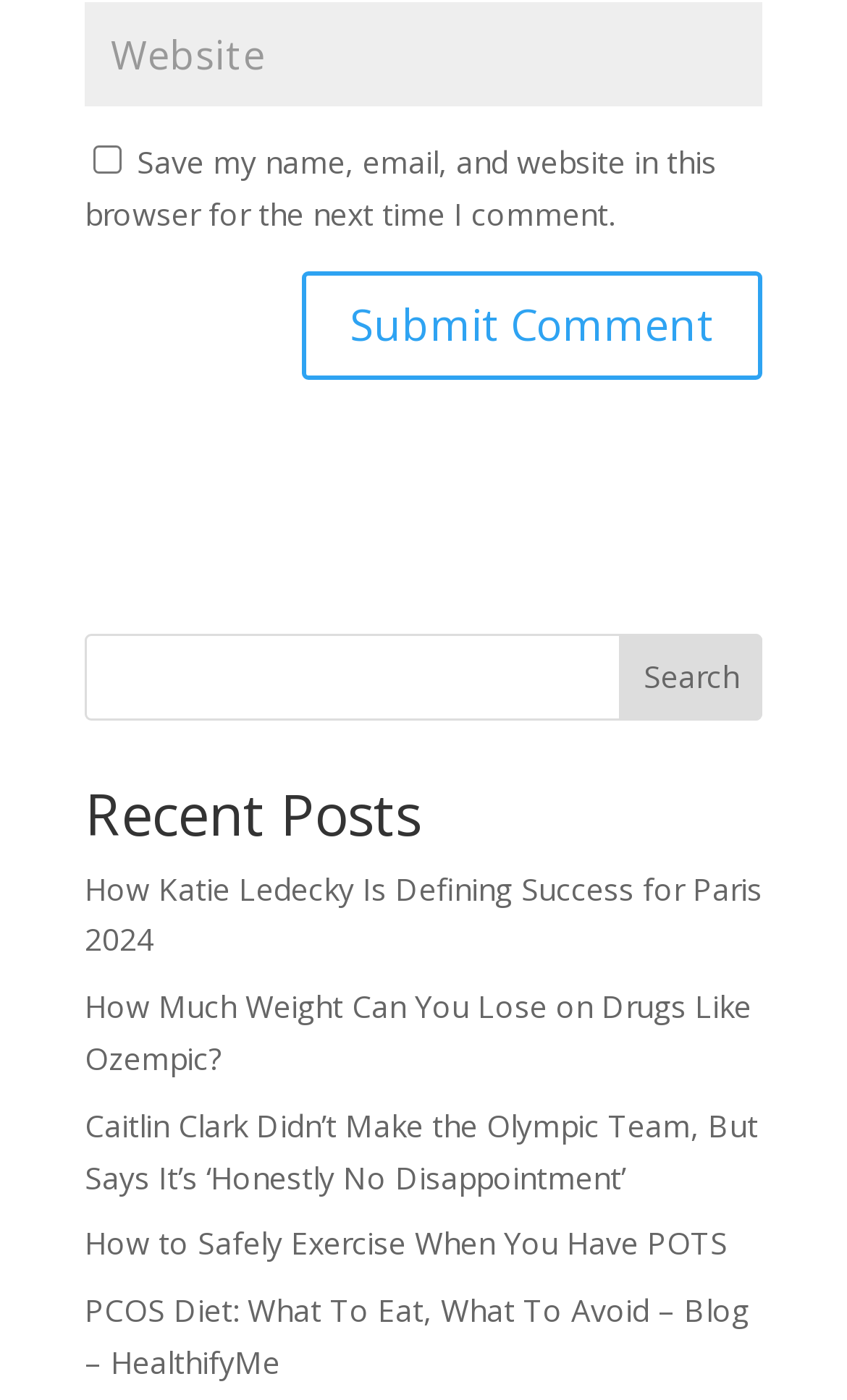How many links are listed under 'Recent Posts'?
Refer to the image and provide a detailed answer to the question.

The section below the 'Recent Posts' heading contains a list of links, and by counting the number of links, we can determine that there are 5 links listed.